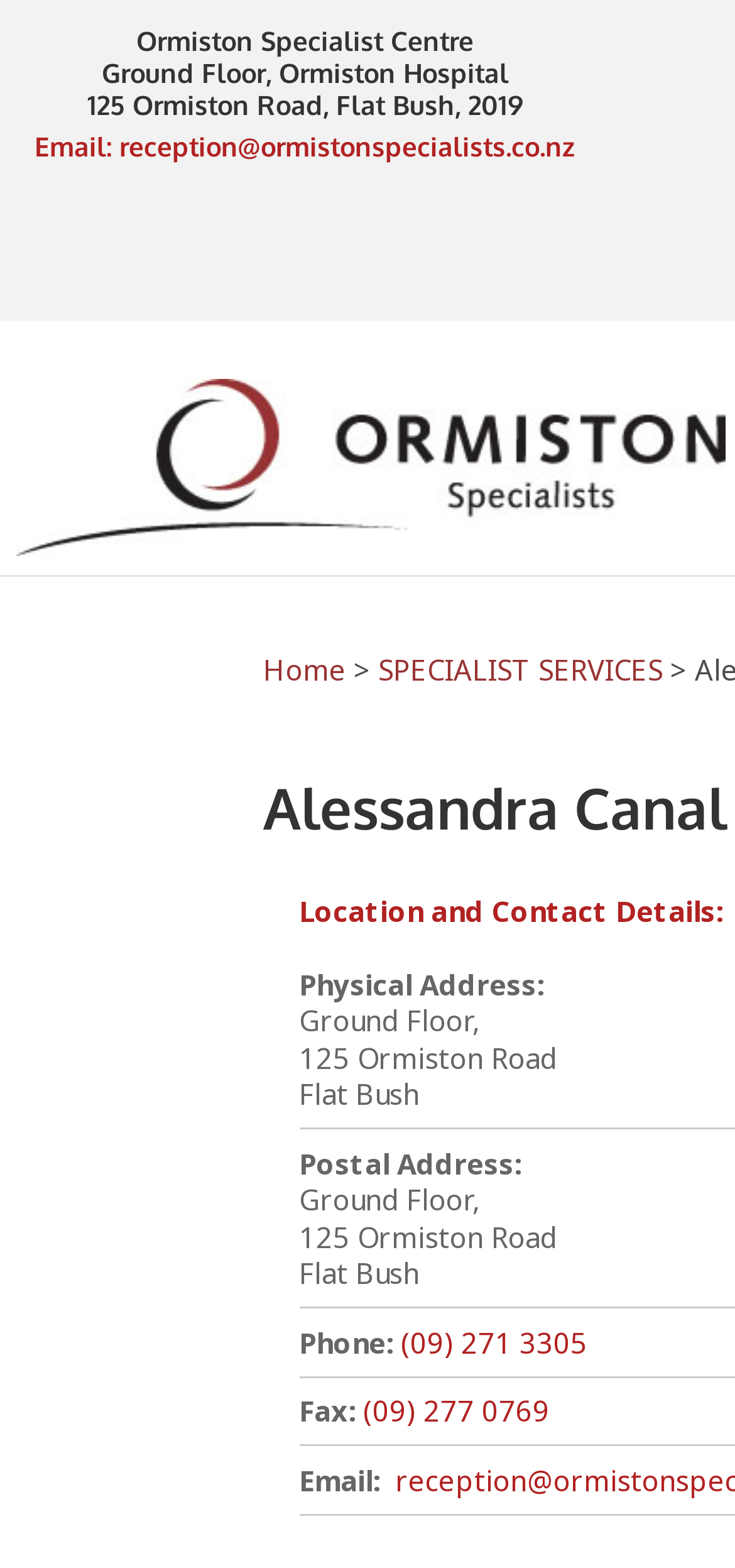Please find and generate the text of the main heading on the webpage.

Alessandra Canal - Plastic and Reconstructive Surgery